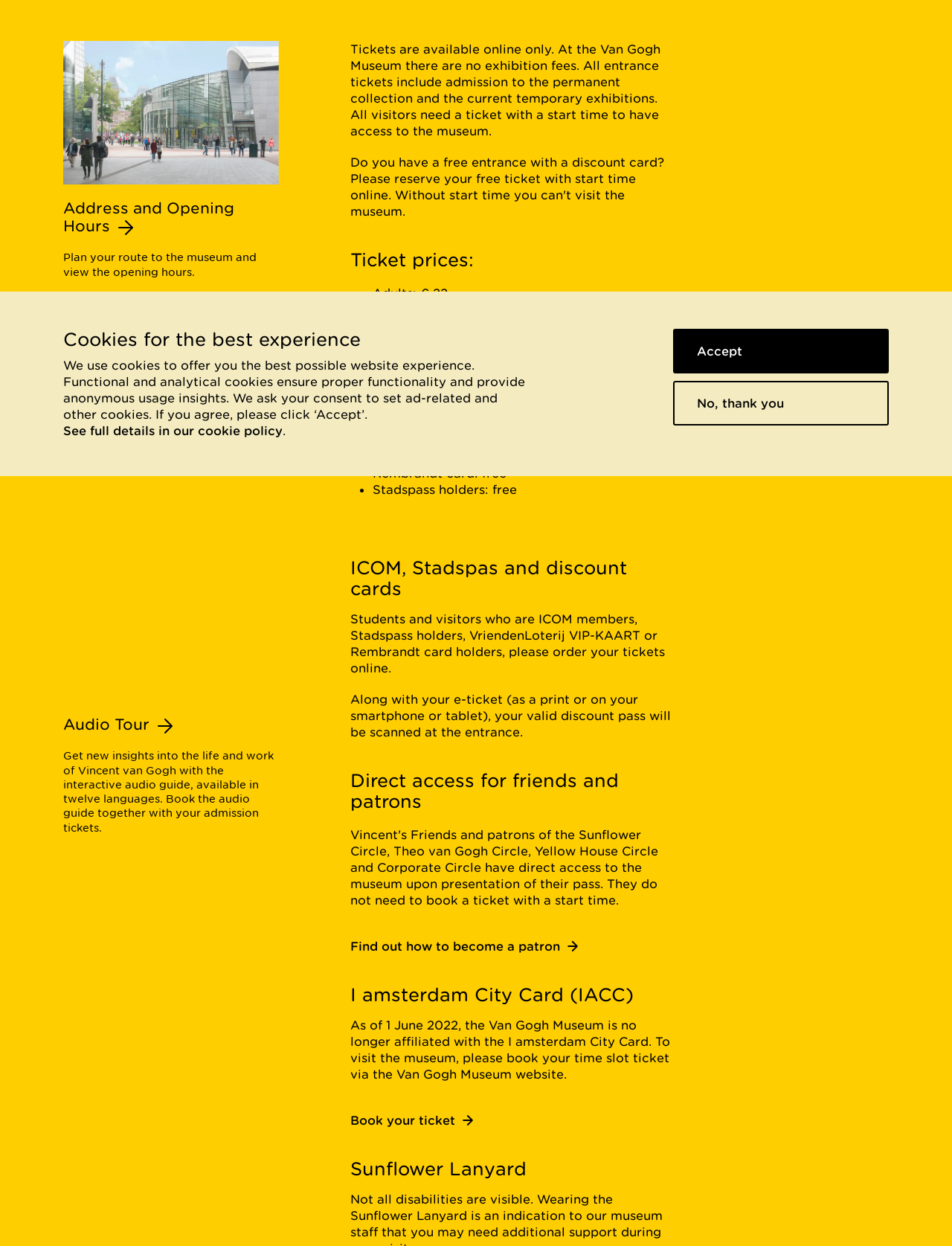Based on the provided description, "No, thank you", find the bounding box of the corresponding UI element in the screenshot.

[0.707, 0.306, 0.934, 0.341]